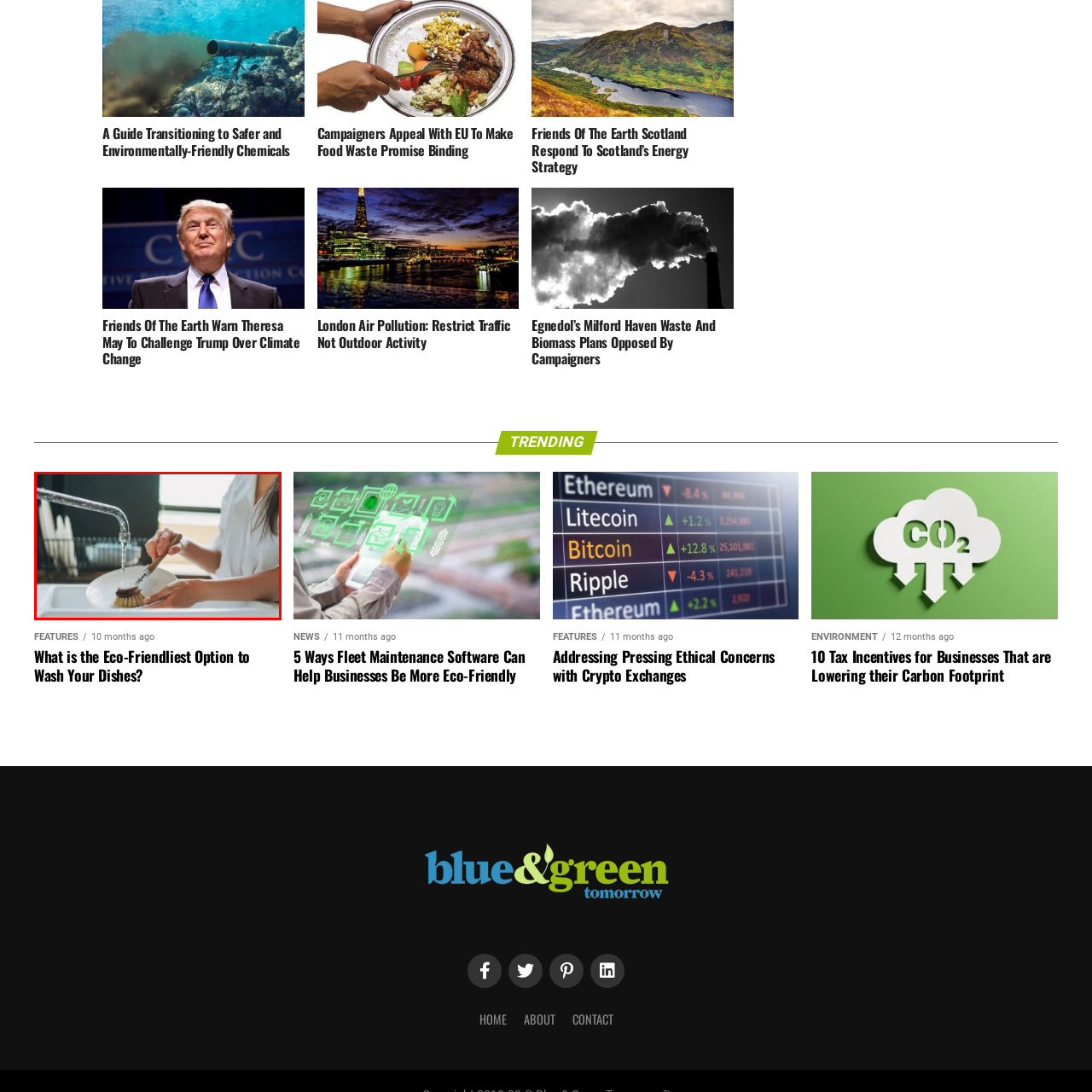Analyze the image surrounded by the red outline and answer the ensuing question with as much detail as possible based on the image:
What color is the plate?

The caption describes the plate as 'white', which suggests that the plate is of a white color.